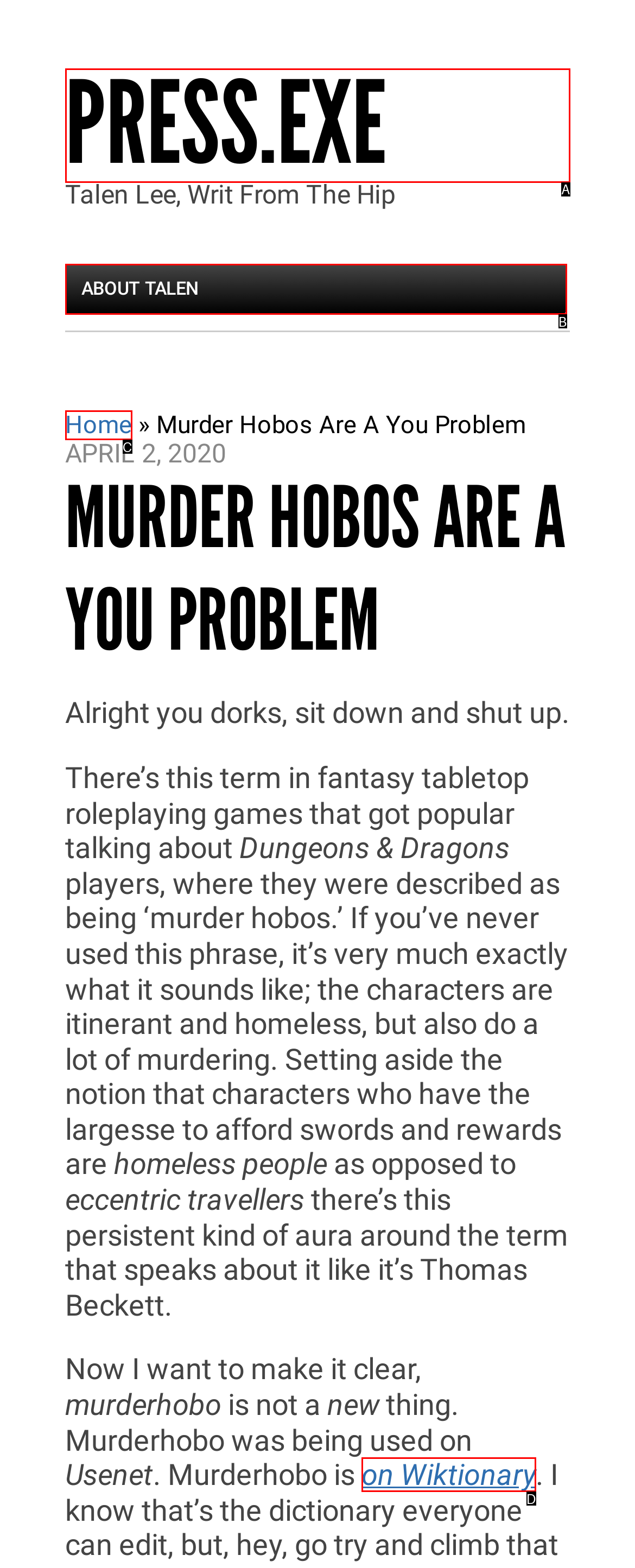Identify the option that corresponds to the description: About Talen 
Provide the letter of the matching option from the available choices directly.

B